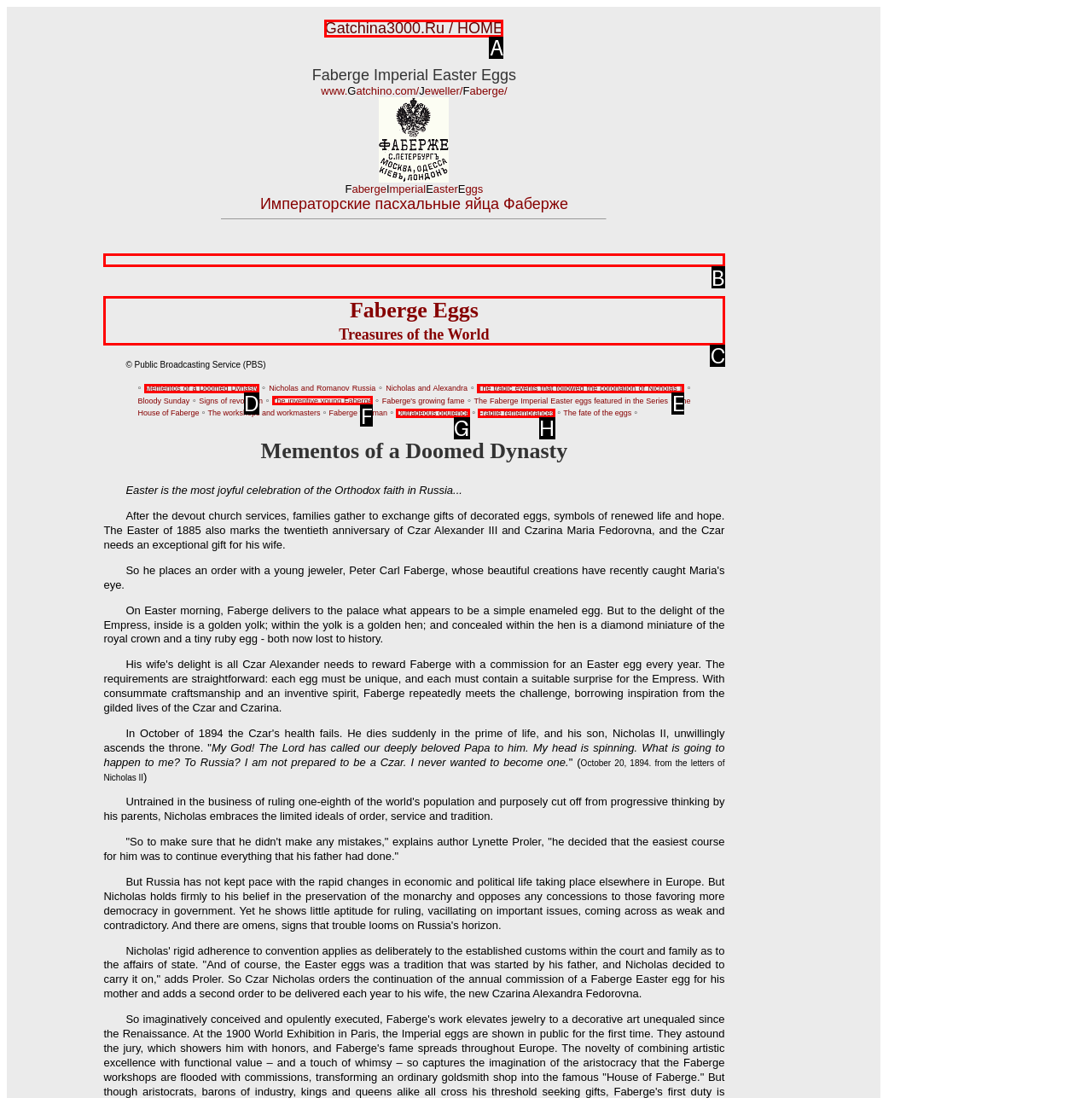Tell me which UI element to click to fulfill the given task: Read about Mementos of a Doomed Dynasty. Respond with the letter of the correct option directly.

C